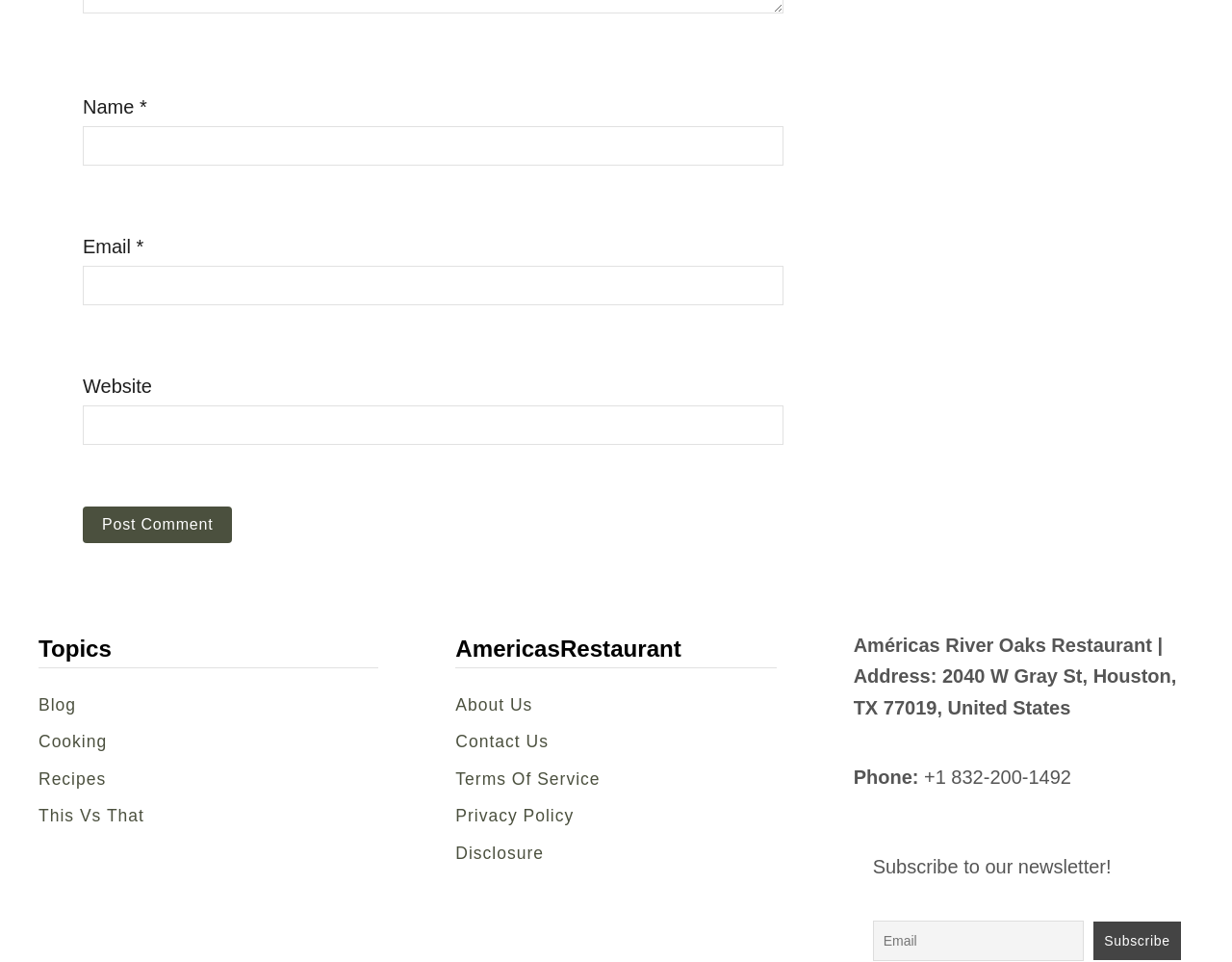Identify the bounding box coordinates necessary to click and complete the given instruction: "Visit the Blog page".

[0.031, 0.719, 0.307, 0.747]